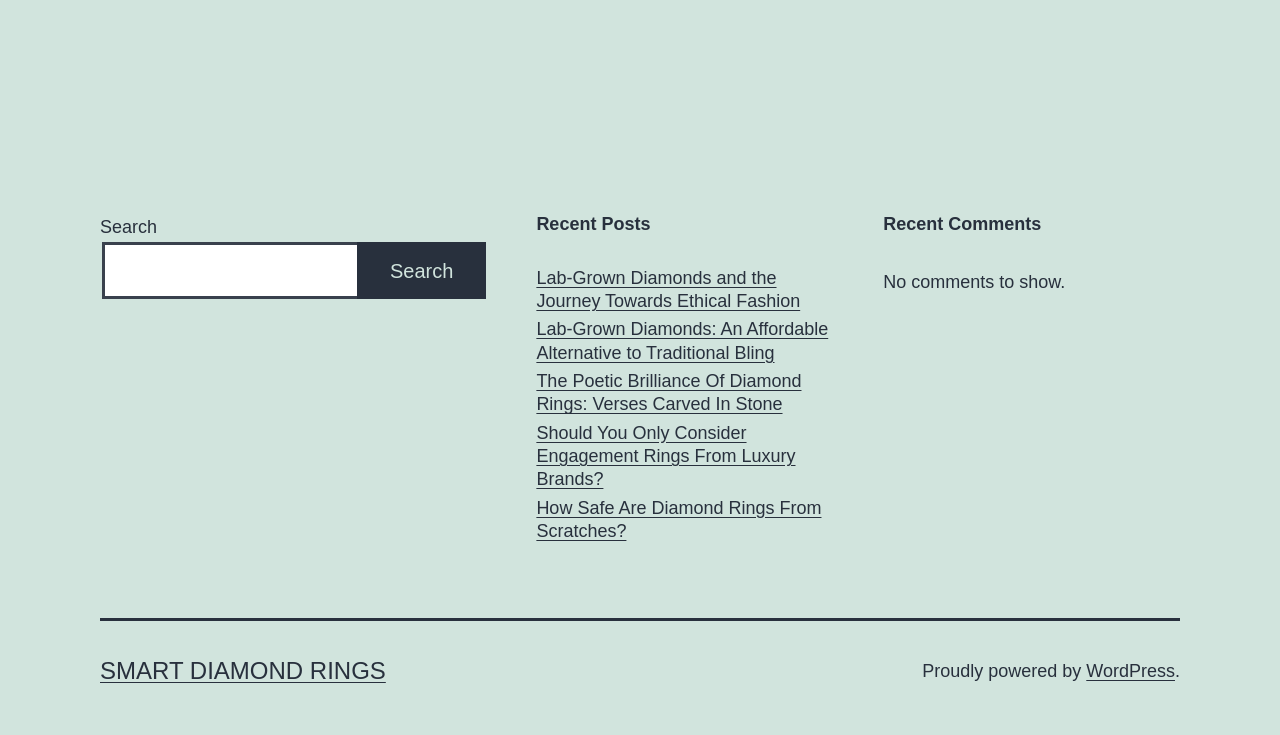Determine the bounding box coordinates for the area you should click to complete the following instruction: "Check out the WordPress website".

[0.849, 0.9, 0.918, 0.927]